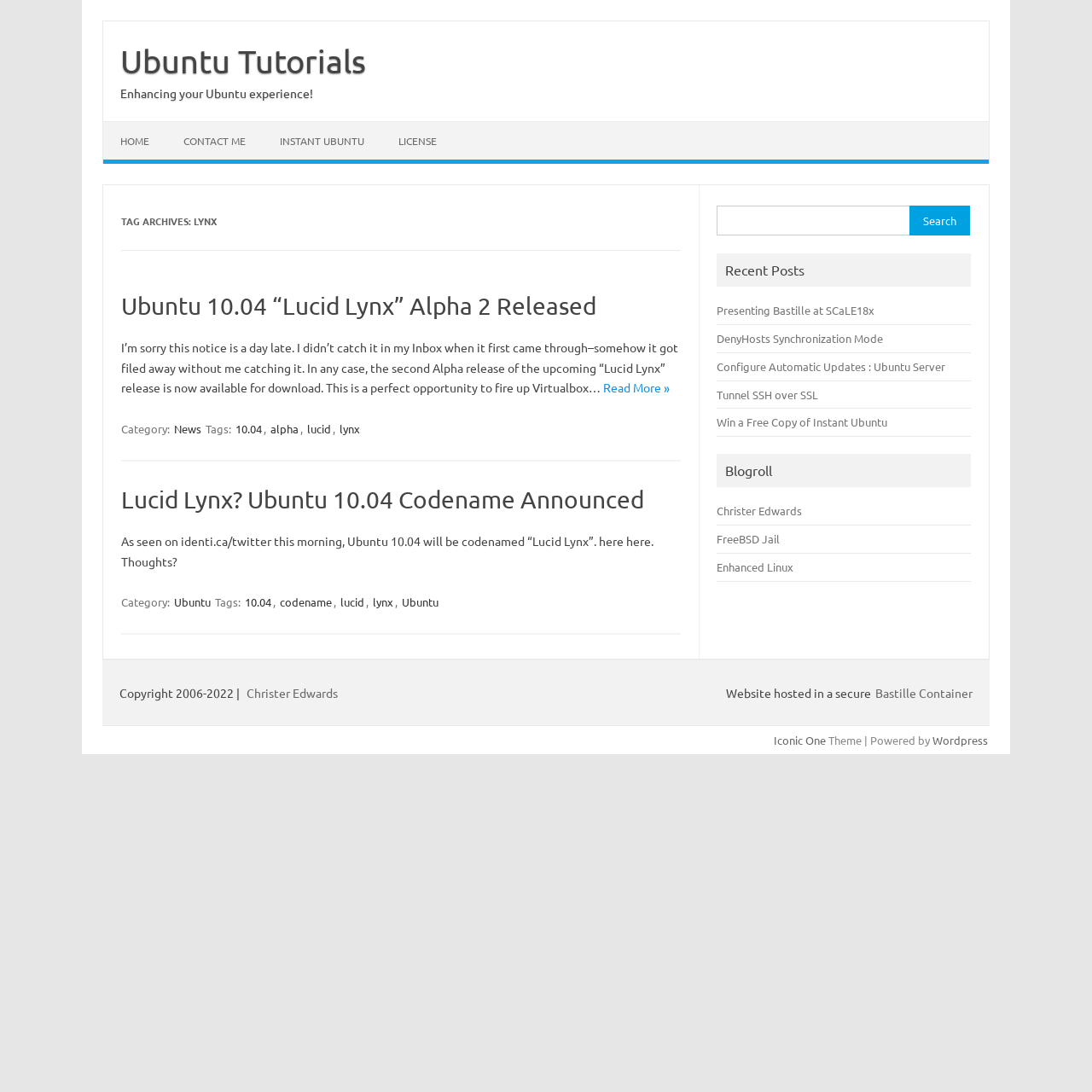Refer to the image and provide an in-depth answer to the question:
What is the search box used for?

The search box is located on the right side of the webpage with a bounding box coordinate of [0.657, 0.189, 0.834, 0.216] and is used for searching the website. It has a label 'Search for:' and a button 'Search' next to it.